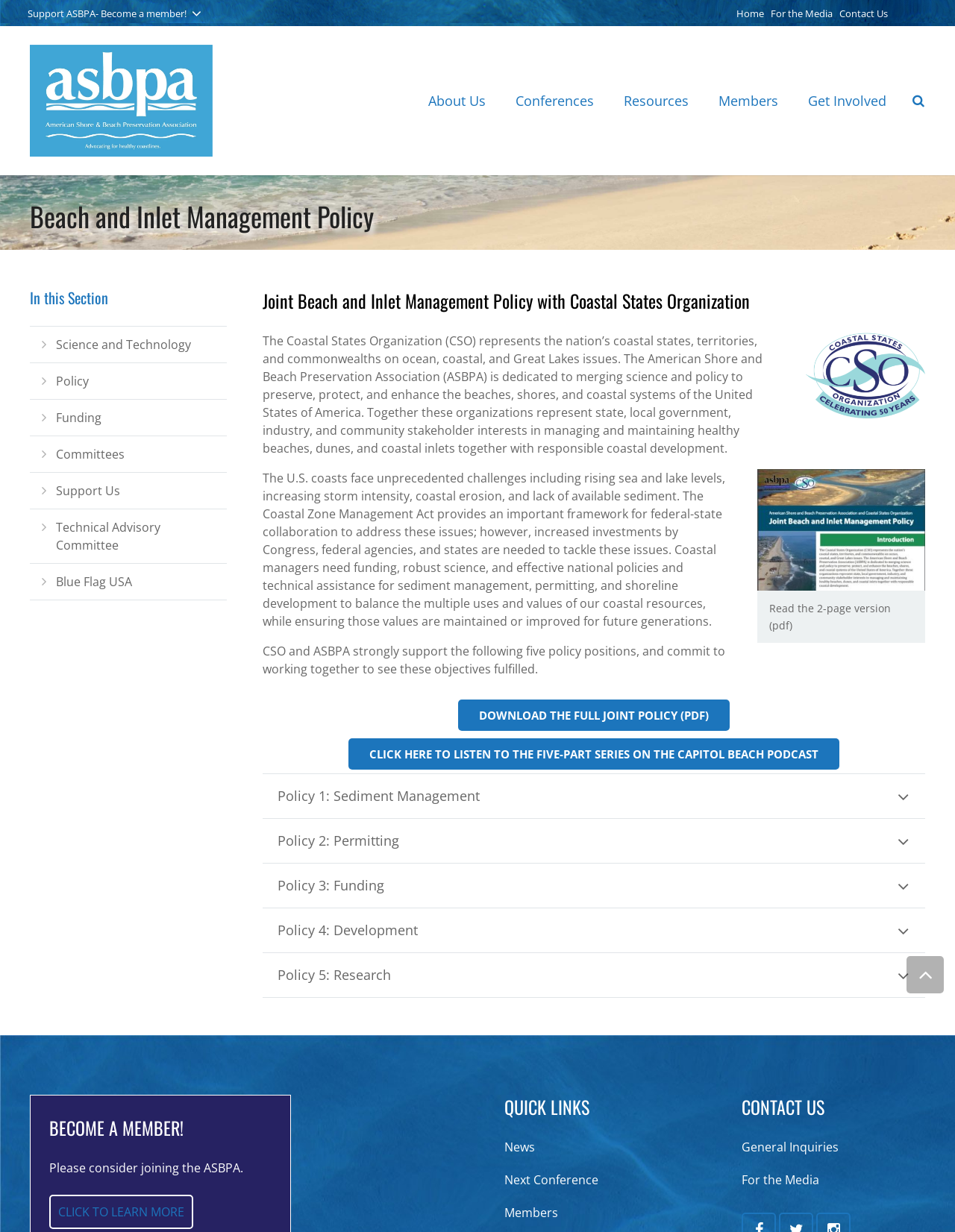Provide your answer in one word or a succinct phrase for the question: 
What is the purpose of the ASBPA organization?

Preserve, protect, and enhance beaches